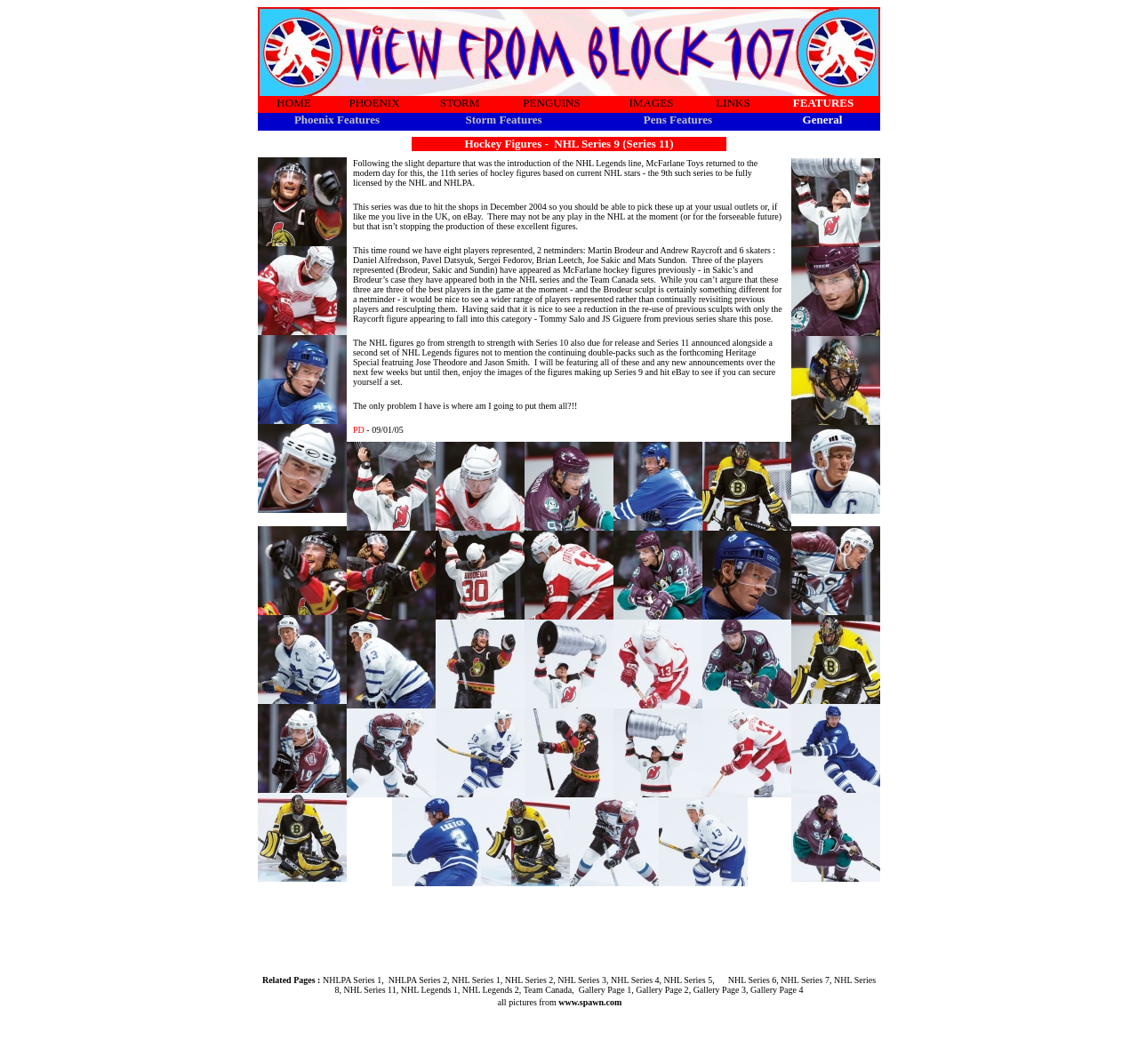Provide the bounding box coordinates for the specified HTML element described in this description: "Team Canada". The coordinates should be four float numbers ranging from 0 to 1, in the format [left, top, right, bottom].

[0.46, 0.921, 0.503, 0.936]